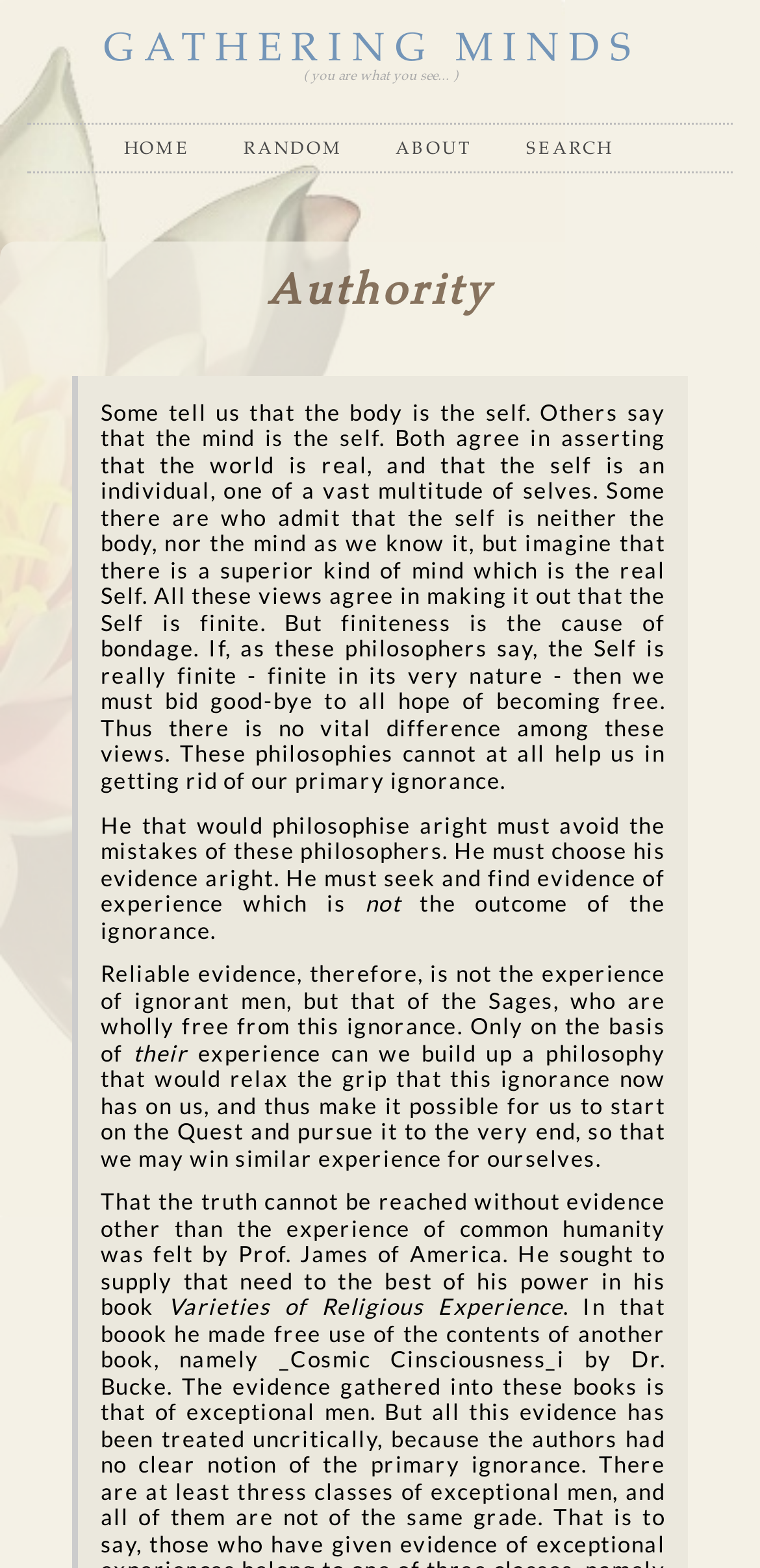Using the given description, provide the bounding box coordinates formatted as (top-left x, top-left y, bottom-right x, bottom-right y), with all values being floating point numbers between 0 and 1. Description: About

[0.521, 0.082, 0.622, 0.109]